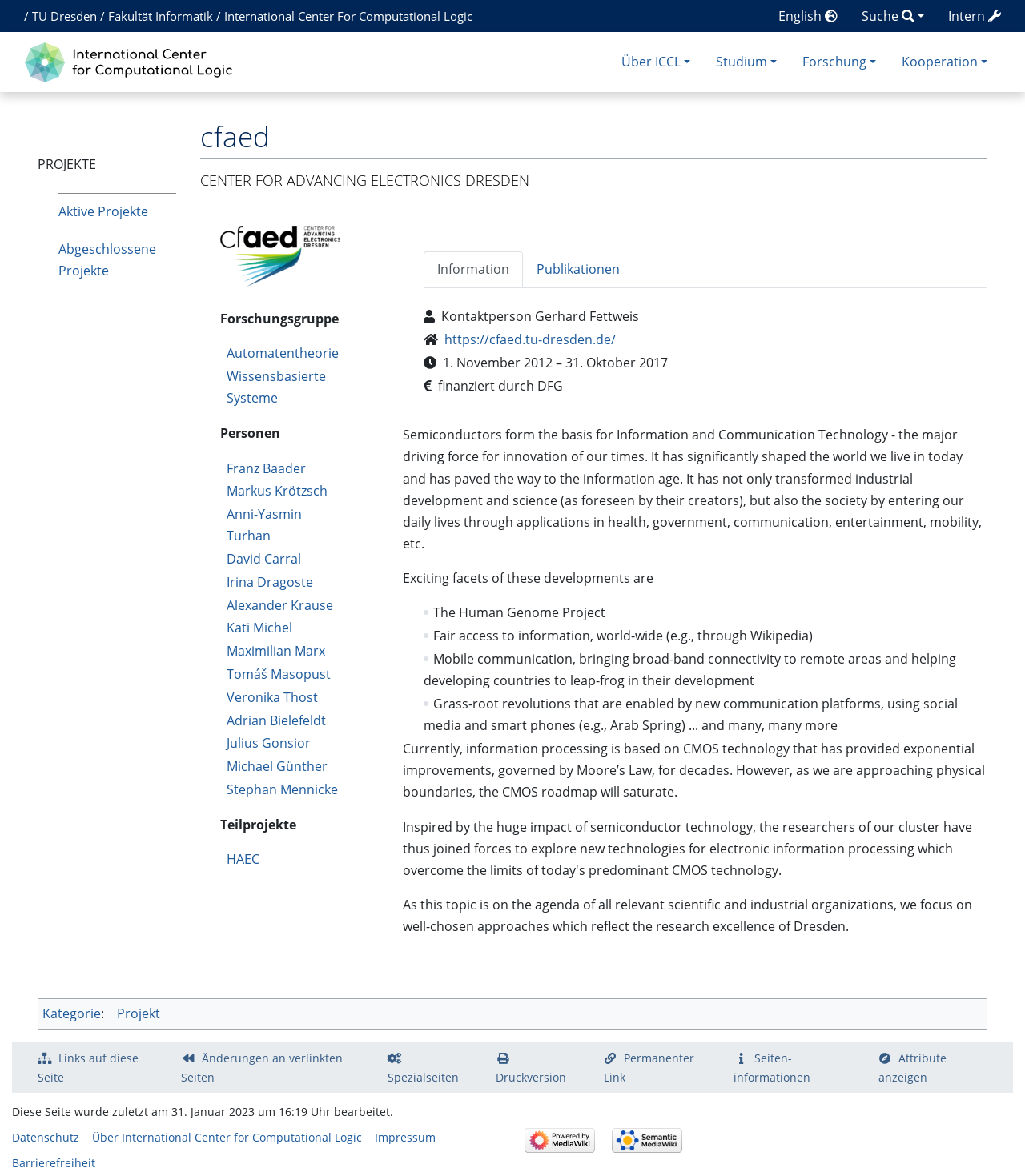Provide the bounding box for the UI element matching this description: "Fakultät InformatikFaculty of Computer Science".

[0.105, 0.007, 0.208, 0.02]